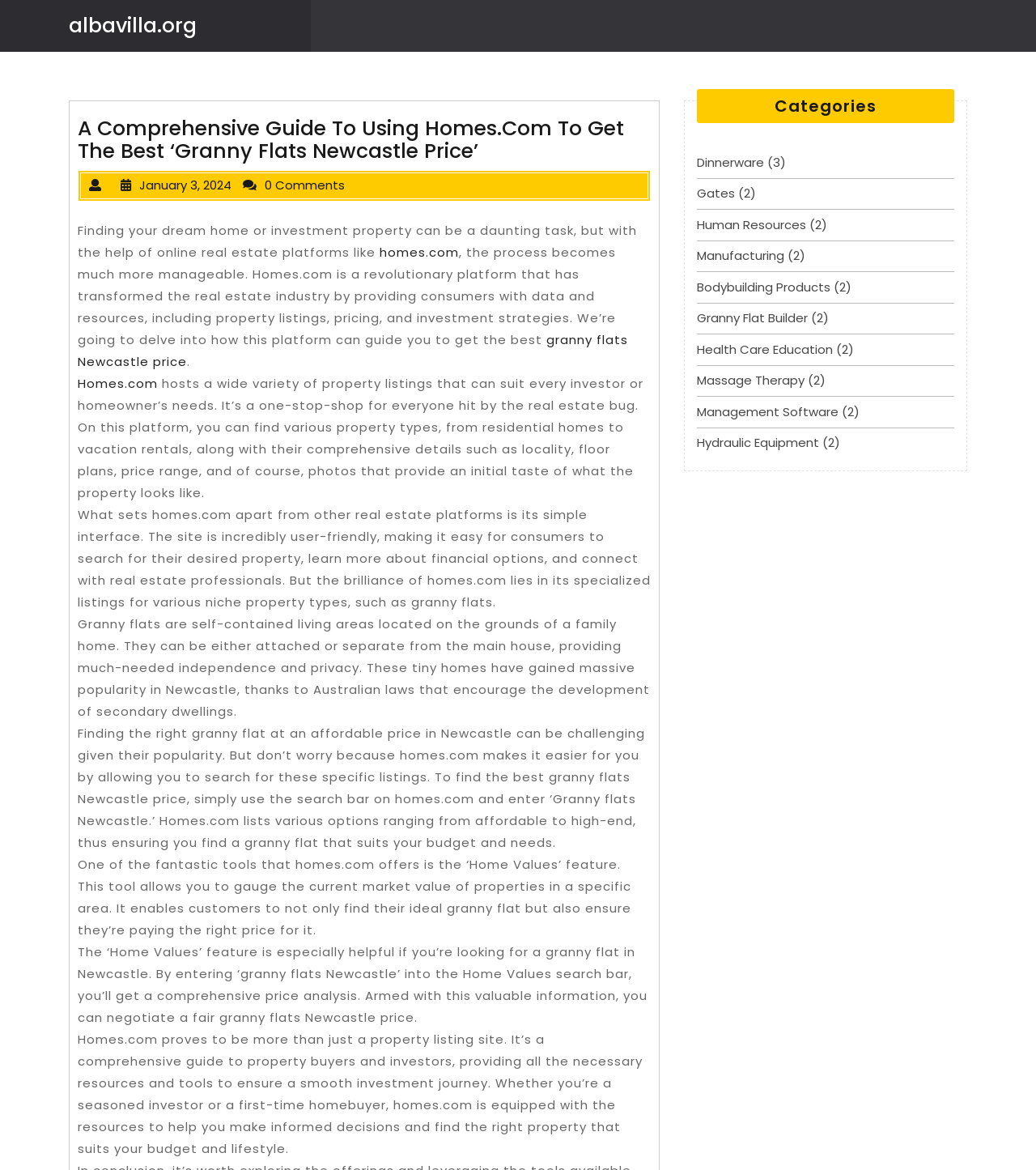What can be found on homes.com besides residential homes?
Refer to the image and give a detailed answer to the question.

The article states that homes.com hosts a wide variety of property listings that can suit every investor or homeowner's needs, including residential homes, vacation rentals, and other types of properties.